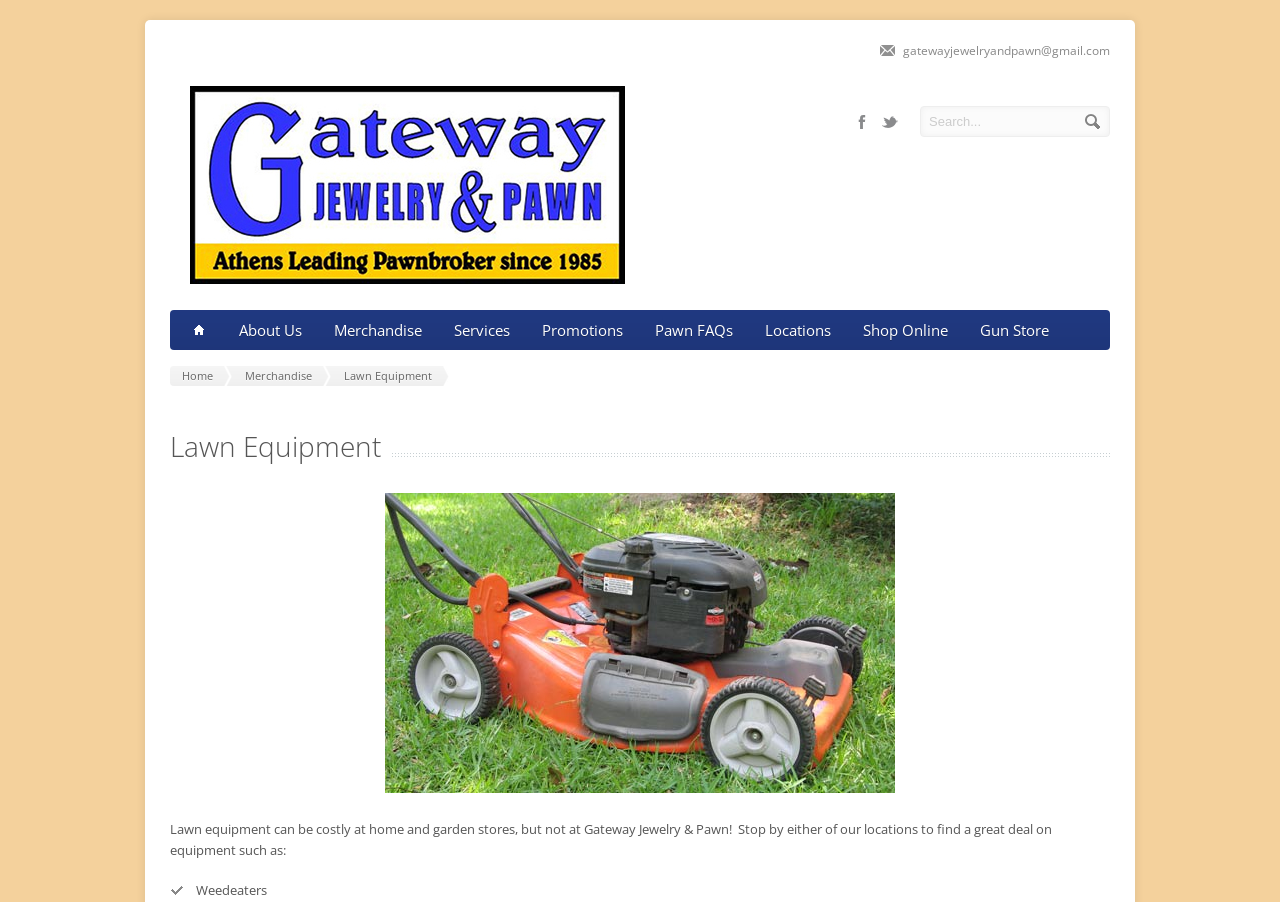Specify the bounding box coordinates of the area to click in order to follow the given instruction: "Visit the 'Merchandise' page."

[0.182, 0.406, 0.259, 0.428]